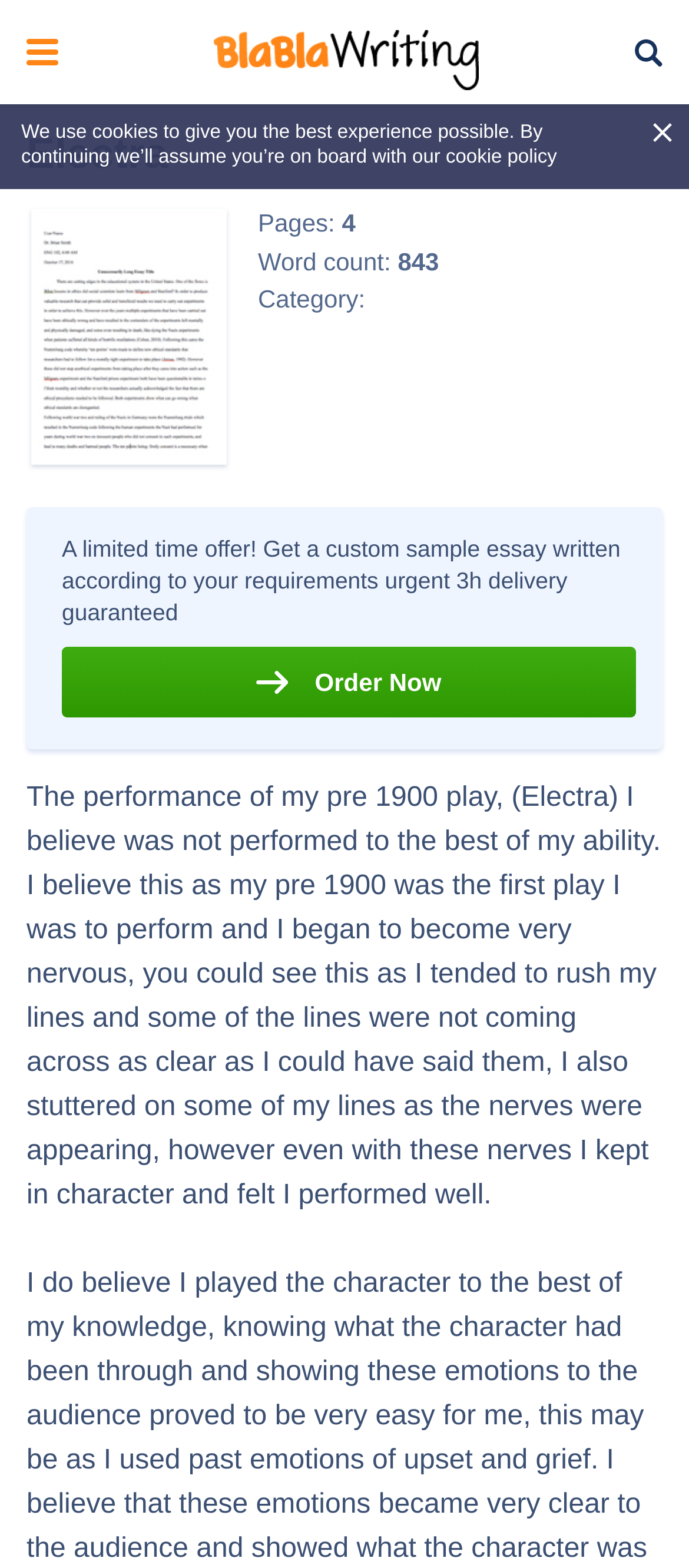What is the delivery time guaranteed for a custom sample essay?
Answer the question with a single word or phrase by looking at the picture.

3h